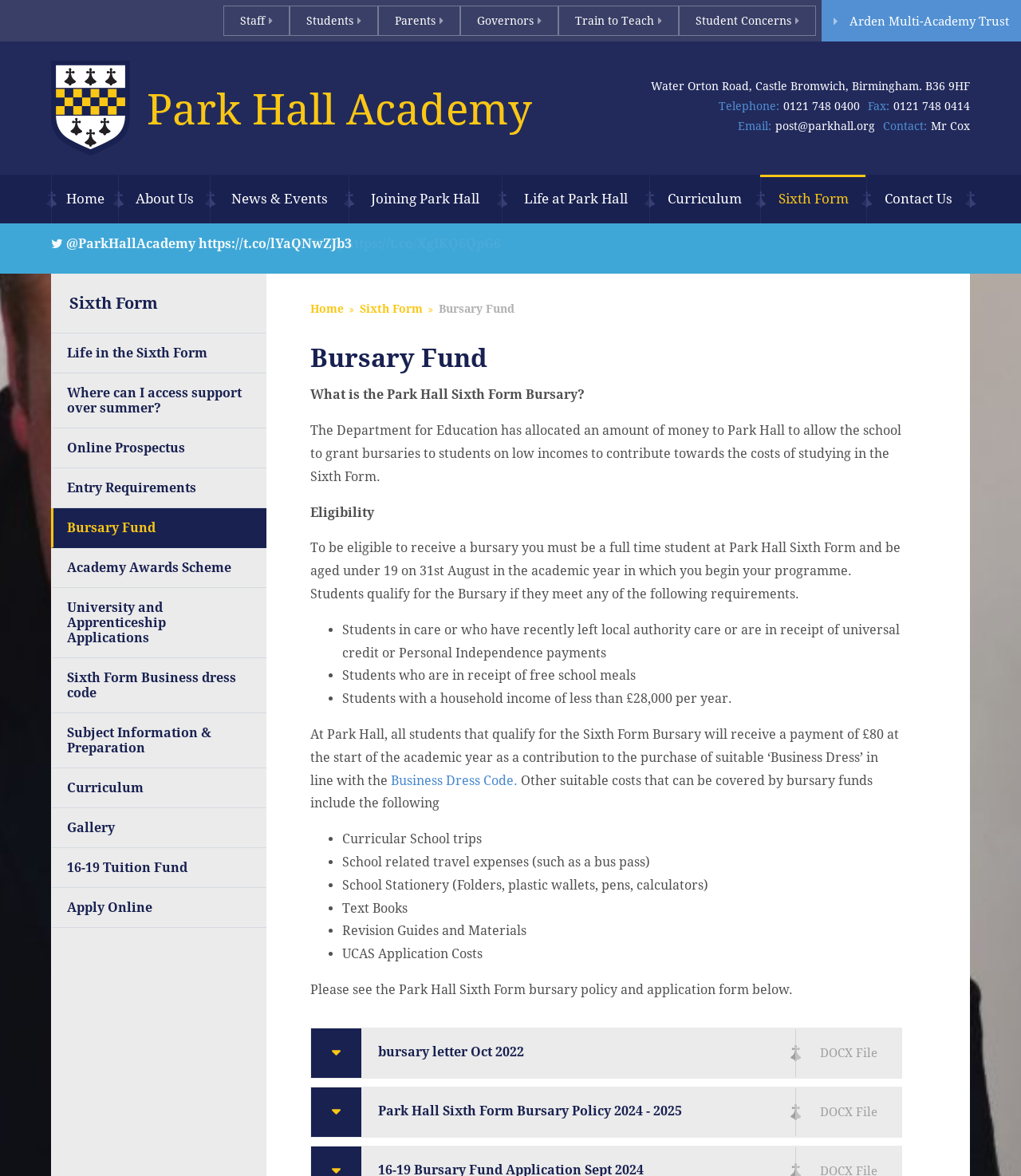Find and indicate the bounding box coordinates of the region you should select to follow the given instruction: "Read about 'Life in the Sixth Form'".

[0.052, 0.288, 0.261, 0.322]